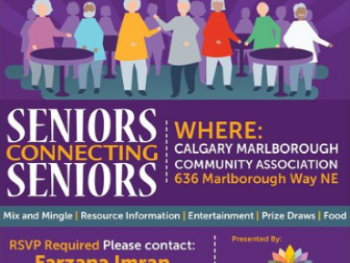Analyze the image and describe all the key elements you observe.

The image features a vibrant promotional poster for the "Seniors Connecting Seniors" event, hosted by the Calgary Seniors' Resource Society. It depicts a lively scene with a diverse group of seniors engaging in activities and socializing, each with distinct outfits reflecting various colors. The event details prominently display the location—Calgary Marlborough Community Association at 636 Marlborough Way NE—along with the invitation to mix and mingle, access resource information, enjoy entertainment, and partake in prize draws and food. The poster specifies that RSVP is required and provides a contact person, Farzana Imran, reinforcing the community-focused nature of this initiative aimed at fostering connections among seniors. Overall, the design conveys a sense of community, engagement, and fun, encouraging participation and interaction among attendees.